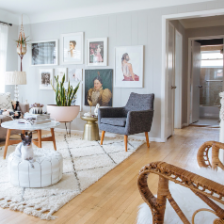Please give a succinct answer using a single word or phrase:
What type of flooring is in the living room?

Wooden